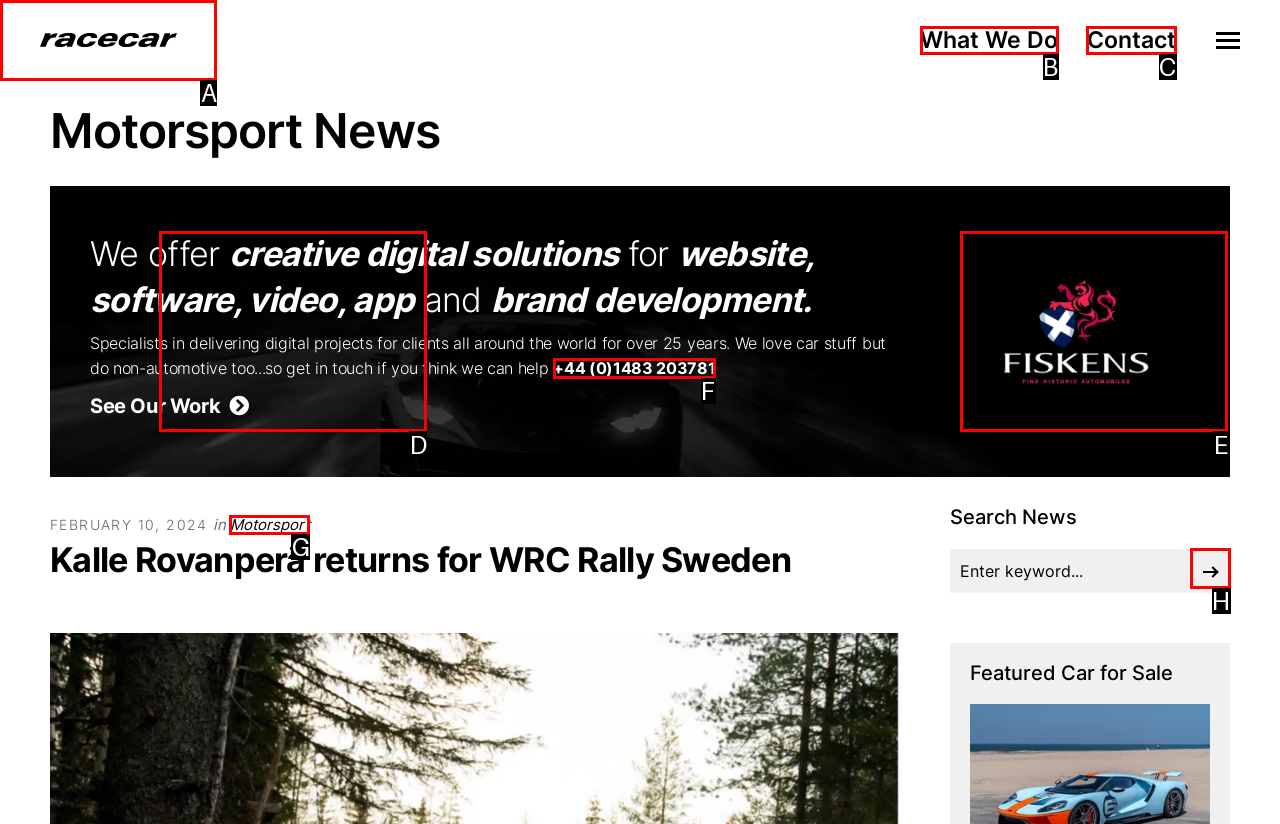Select the correct option from the given choices to perform this task: Go to ABOUT page. Provide the letter of that option.

None